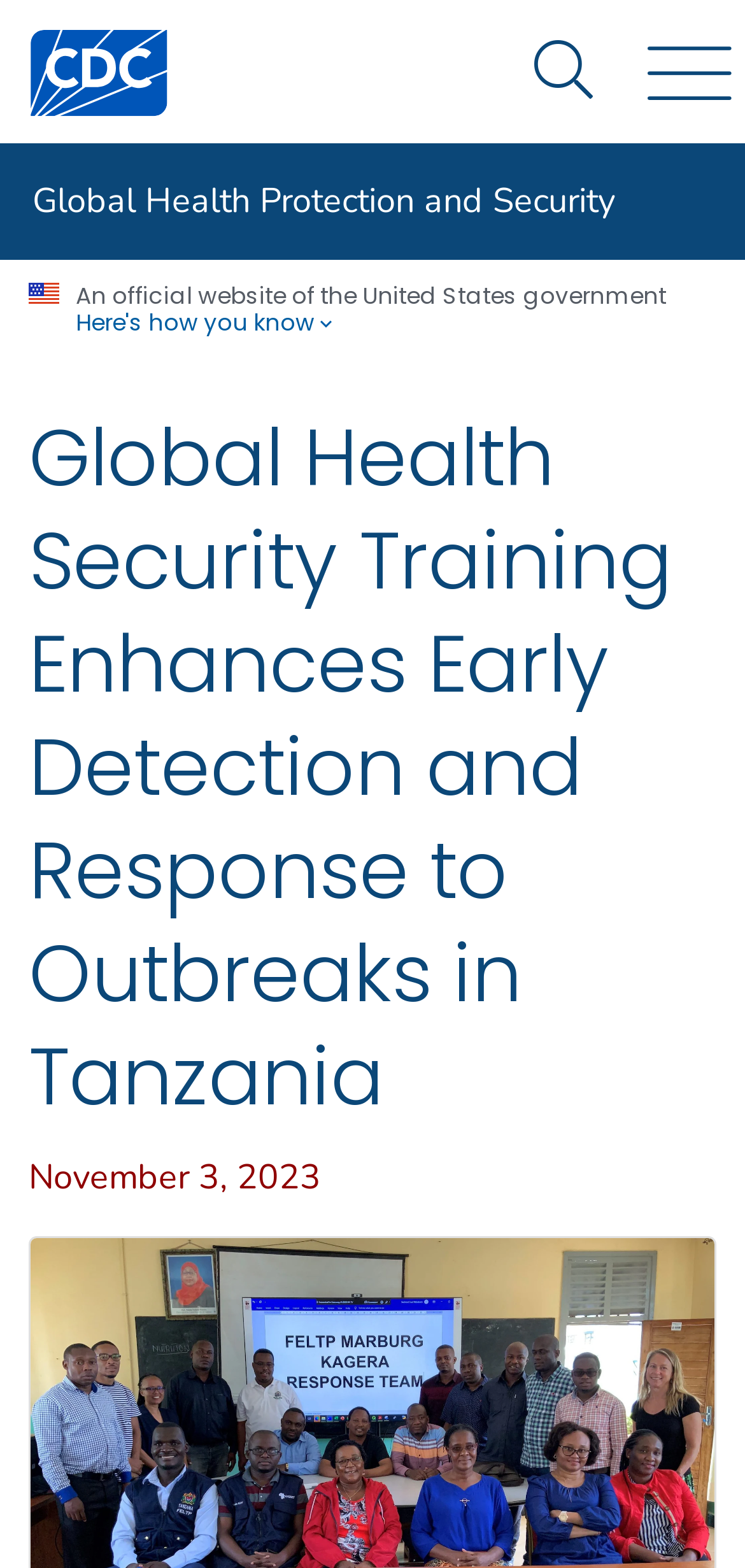Give a one-word or phrase response to the following question: What is the country mentioned in the article?

Tanzania